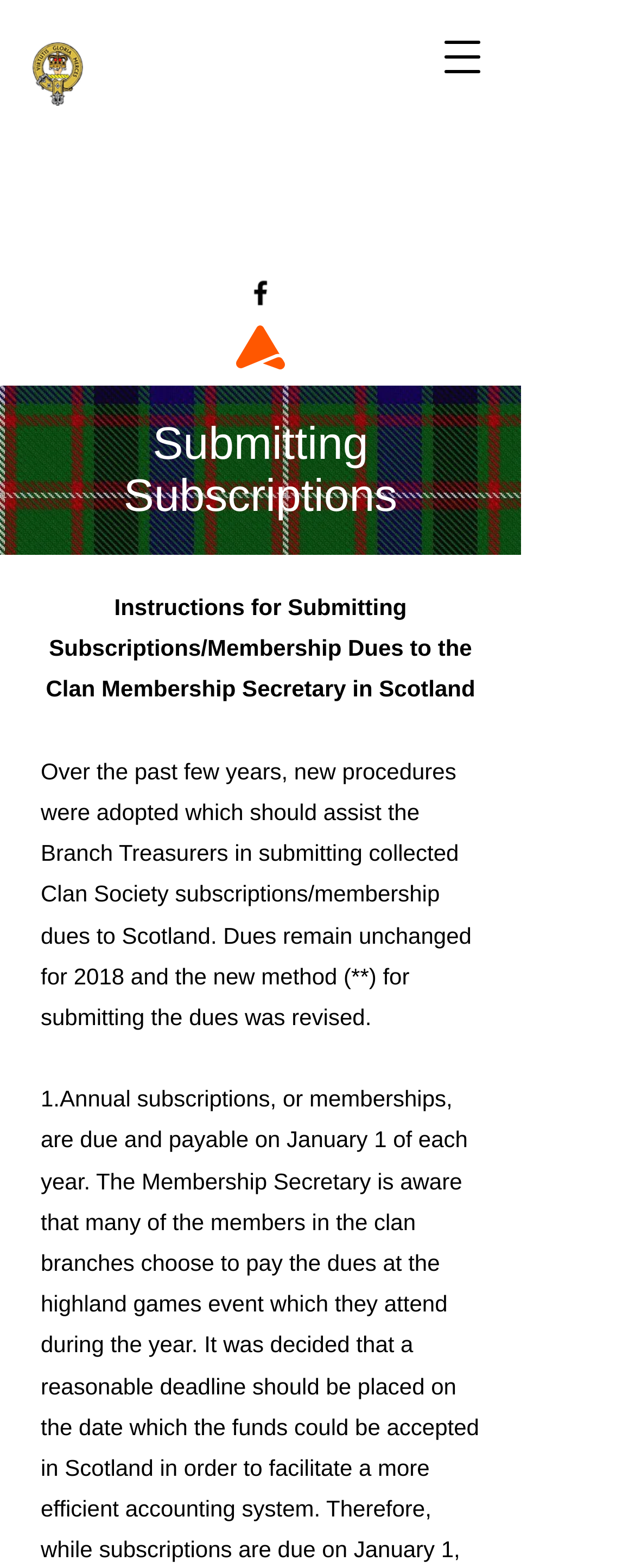Locate the bounding box of the user interface element based on this description: "aria-label="Open navigation menu"".

[0.664, 0.01, 0.792, 0.062]